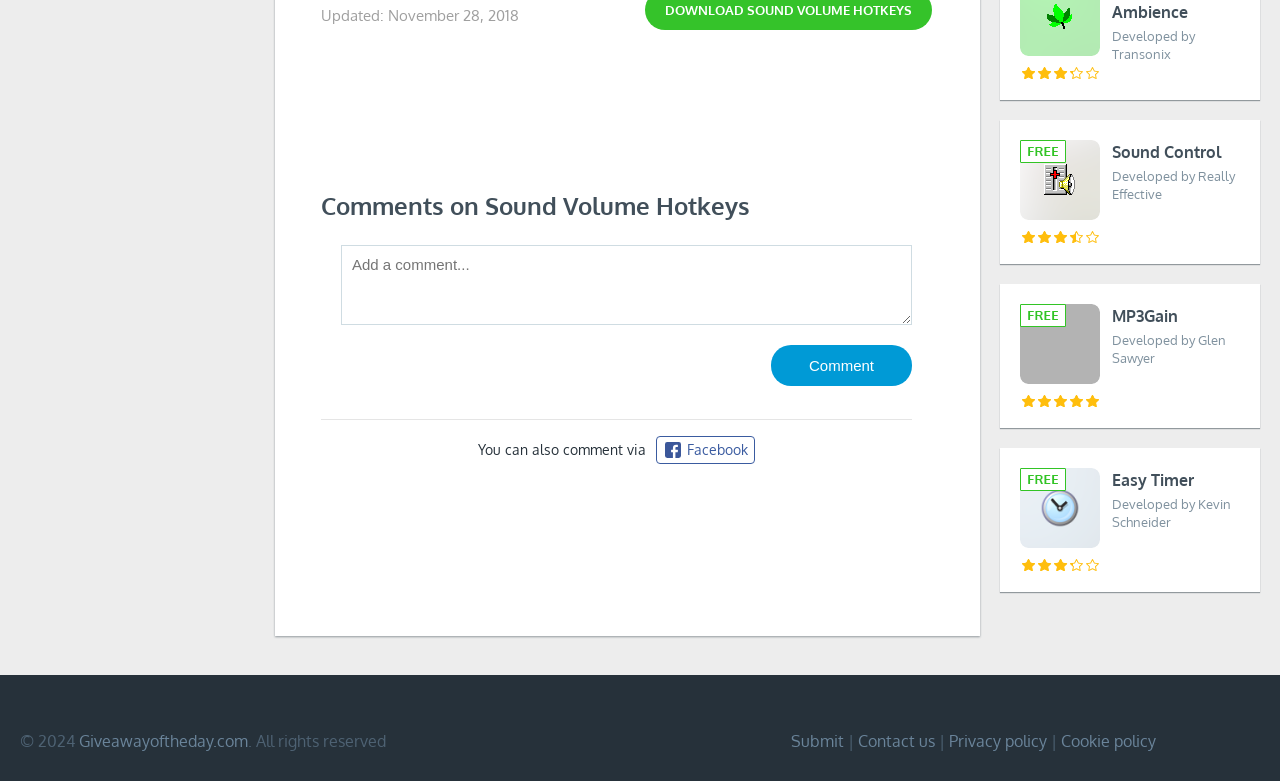Please determine the bounding box coordinates, formatted as (top-left x, top-left y, bottom-right x, bottom-right y), with all values as floating point numbers between 0 and 1. Identify the bounding box of the region described as: Submit

[0.618, 0.936, 0.659, 0.962]